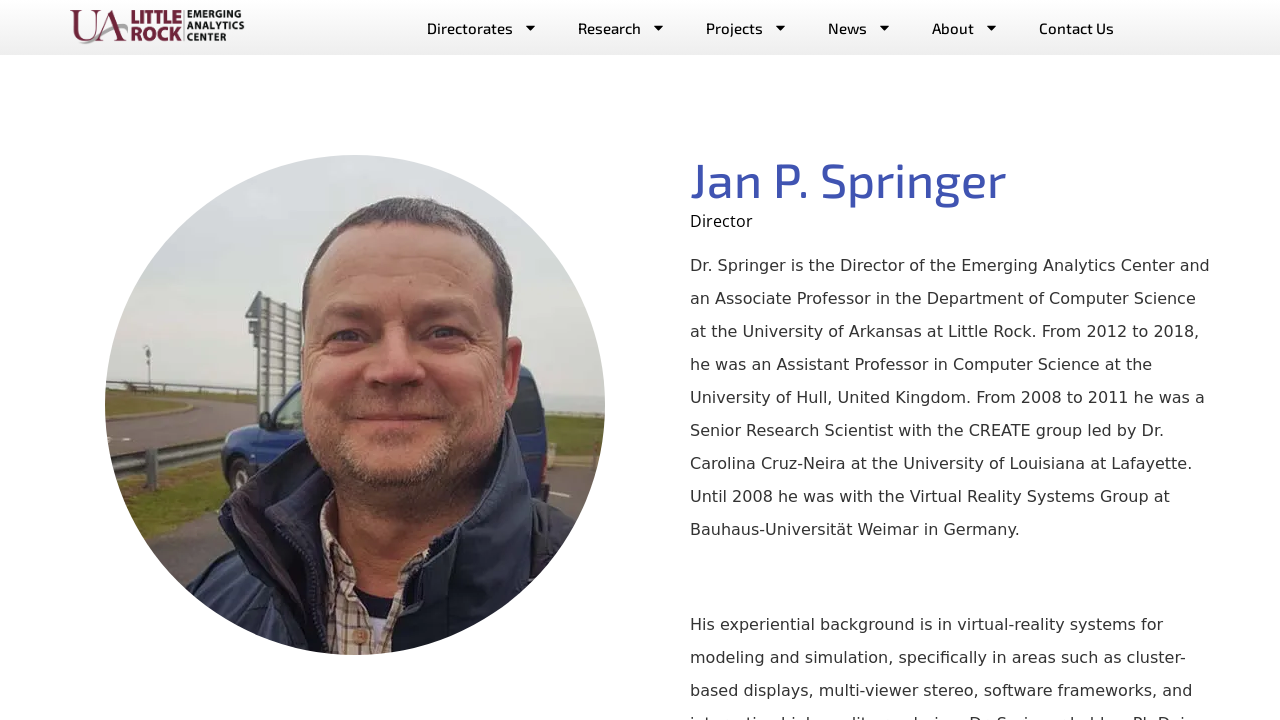What is the name of the group led by Dr. Carolina Cruz-Neira?
Can you give a detailed and elaborate answer to the question?

The webpage mentions that Dr. Springer was a Senior Research Scientist with the CREATE group led by Dr. Carolina Cruz-Neira at the University of Louisiana at Lafayette from 2008 to 2011.